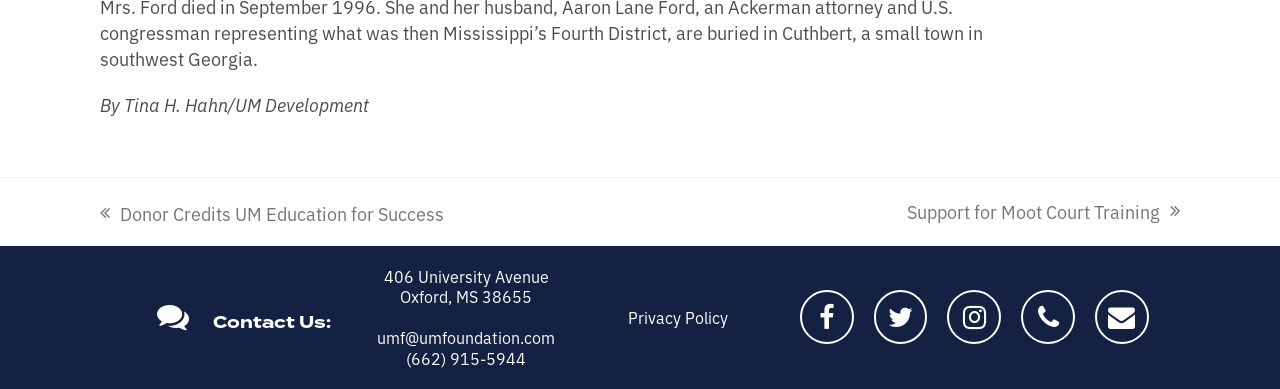Use a single word or phrase to answer the question:
What is the email address to contact?

umf@umfoundation.com